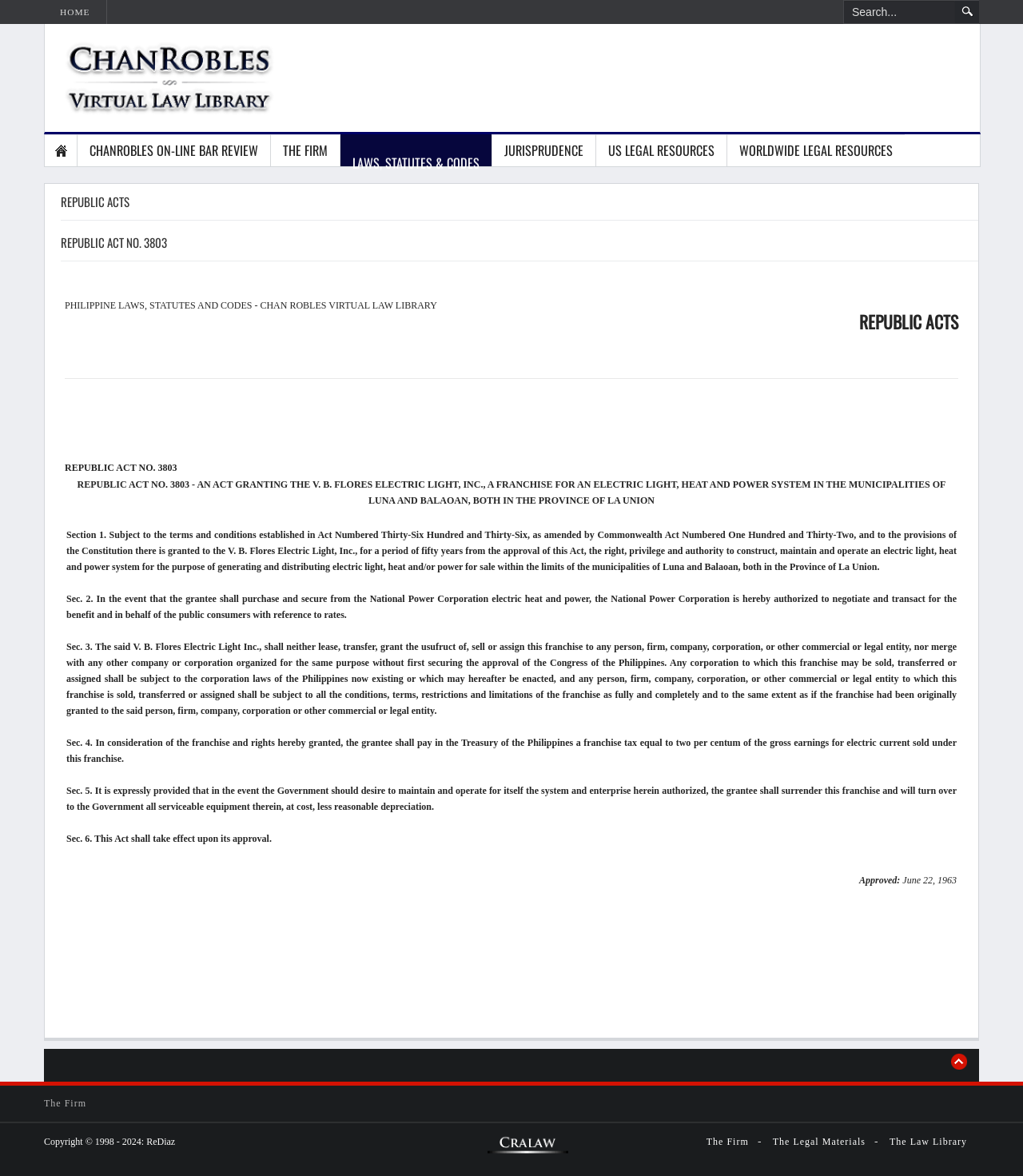Provide the bounding box coordinates of the HTML element this sentence describes: "Privacy and cookies". The bounding box coordinates consist of four float numbers between 0 and 1, i.e., [left, top, right, bottom].

None